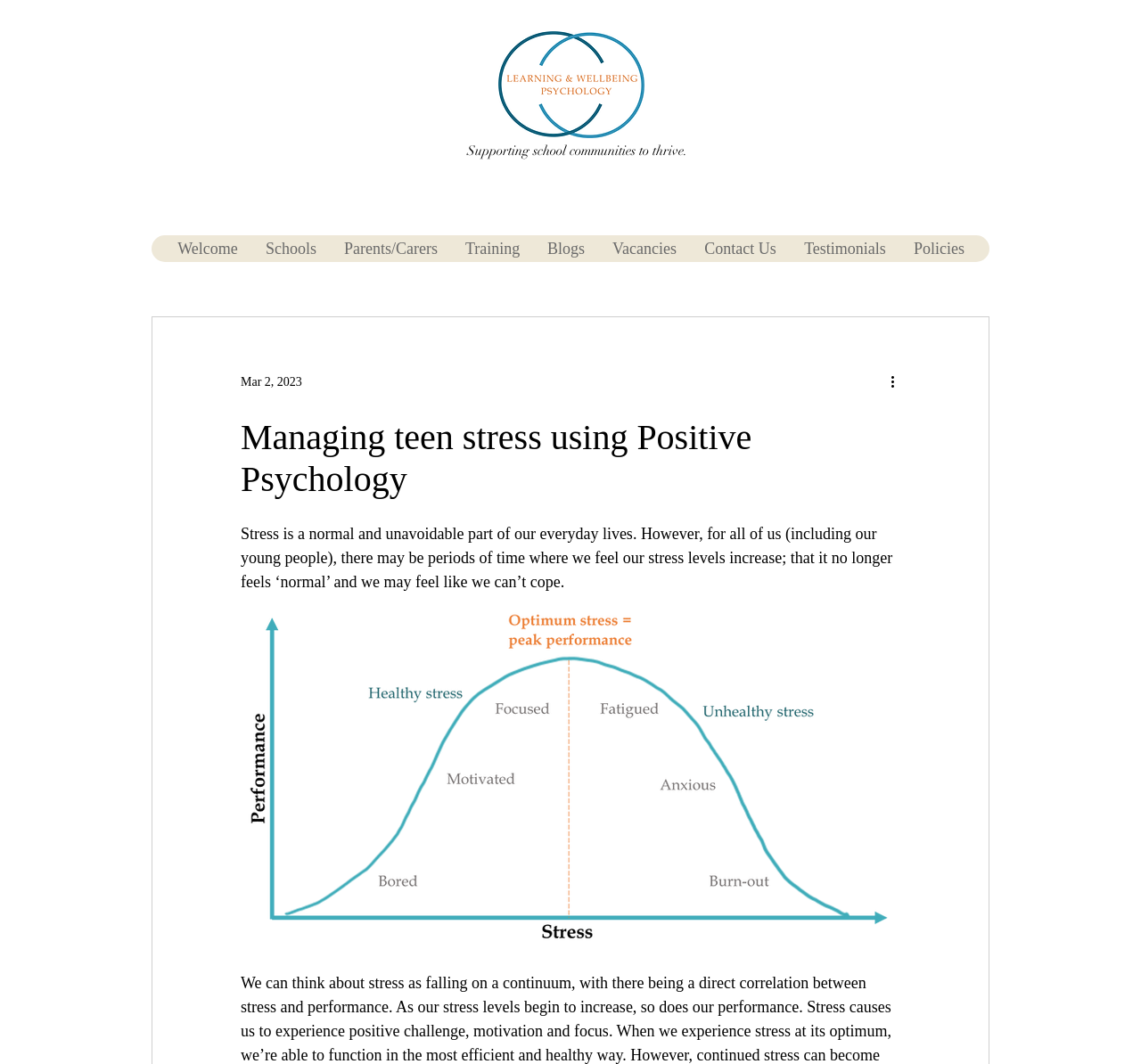Please answer the following query using a single word or phrase: 
How many navigation links are there?

9